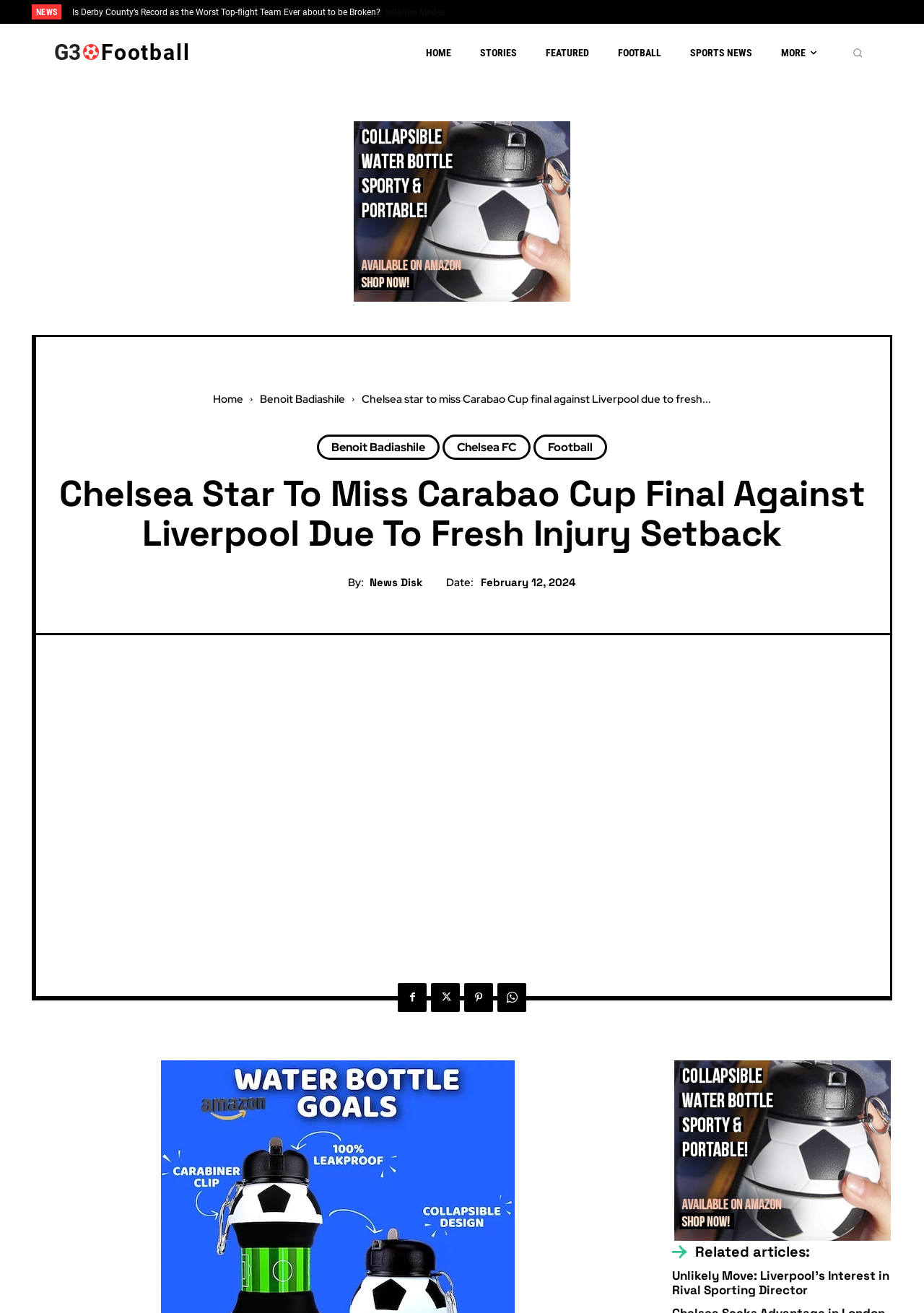Please provide a brief answer to the question using only one word or phrase: 
What is the name of the news source?

News Disk